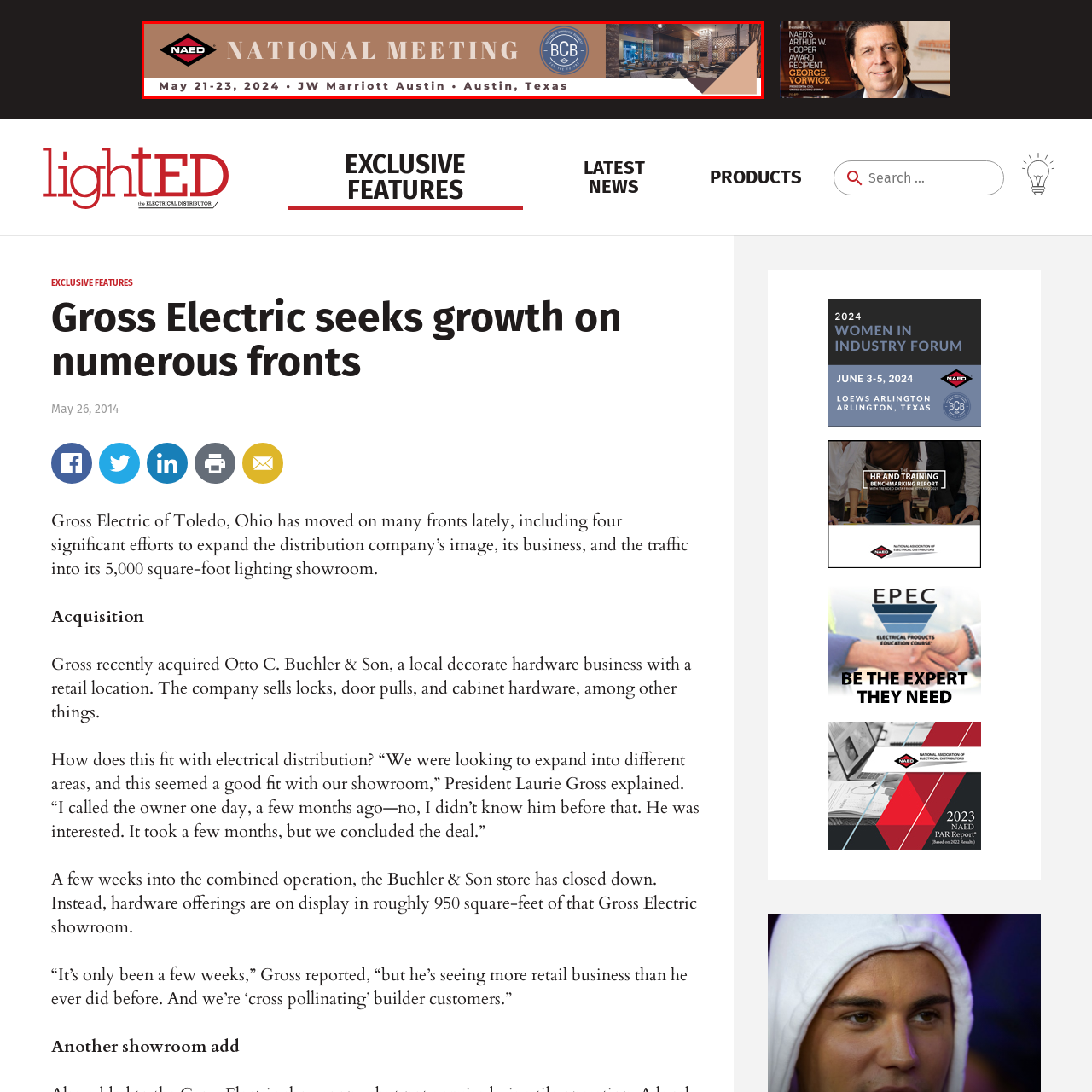Focus on the section marked by the red bounding box and reply with a single word or phrase: What is the duration of the NAED National Meeting?

3 days